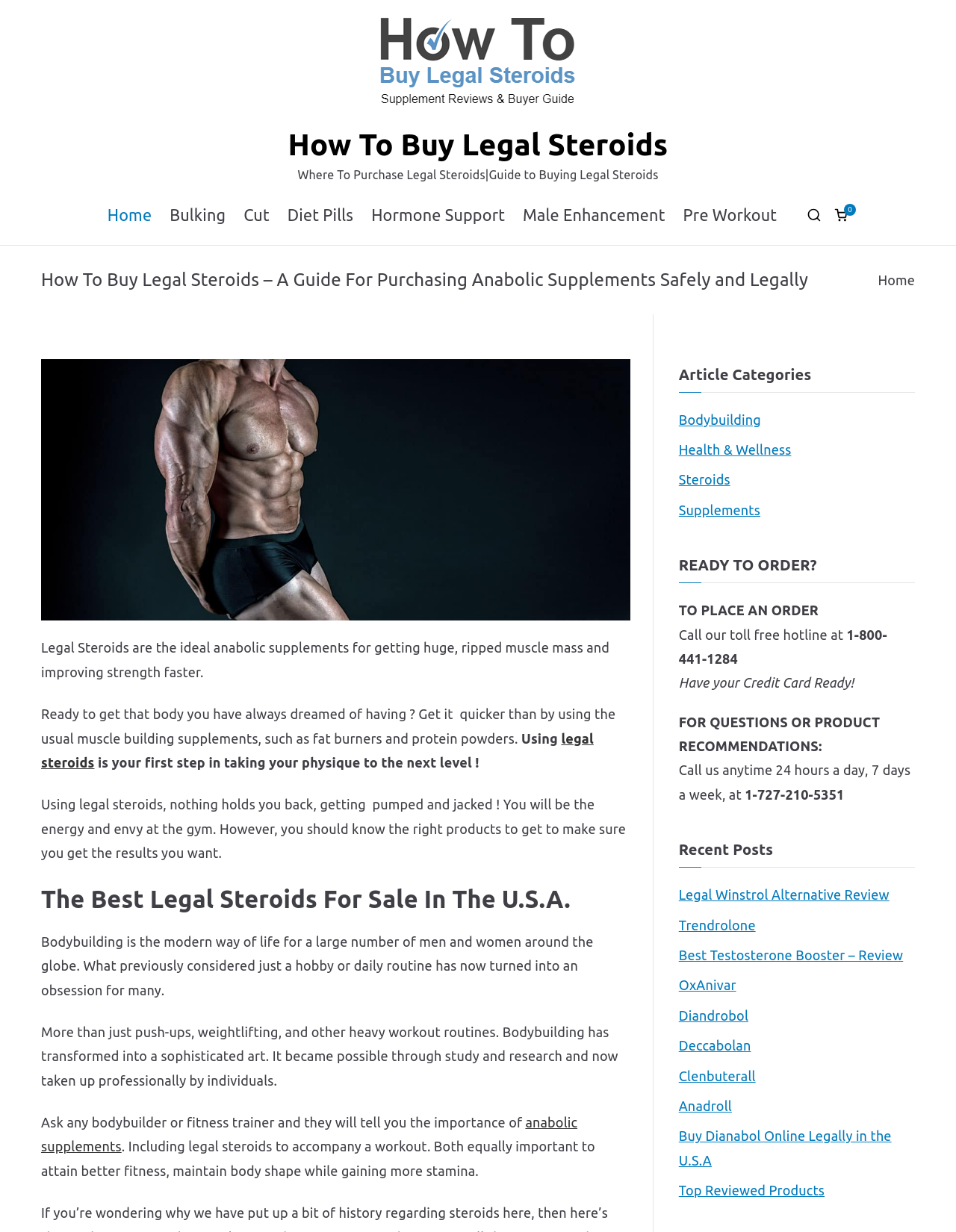Describe all the key features of the webpage in detail.

This webpage is a guide on how to buy legal steroids for bodybuilding. At the top, there is a prominent link and image with the title "How To Buy Legal Steroids". Below this, there is a navigation menu with links to different sections of the website, including "Home", "Bulking", "Cut", "Diet Pills", "Hormone Support", "Male Enhancement", and "Pre Workout". 

To the right of the navigation menu, there is a heading that reads "How To Buy Legal Steroids – A Guide For Purchasing Anabolic Supplements Safely and Legally". Below this heading, there is a section of text that introduces the concept of legal steroids and their importance in bodybuilding. The text is divided into several paragraphs, with links to "legal steroids" and "anabolic supplements" scattered throughout.

Further down the page, there are several sections with headings such as "The Best Legal Steroids For Sale In The U.S.A.", "Article Categories", "READY TO ORDER?", and "Recent Posts". The "Article Categories" section contains links to different categories, including "Bodybuilding", "Health & Wellness", "Steroids", and "Supplements". The "READY TO ORDER?" section provides information on how to place an order, including a toll-free hotline and credit card information. The "Recent Posts" section lists several links to recent articles, including reviews of legal steroids and testosterone boosters.

Throughout the page, there are several images and links scattered throughout the text, providing additional information and resources for the reader. Overall, the webpage is a comprehensive guide to buying legal steroids for bodybuilding, with a focus on providing safe and legal anabolic supplements.